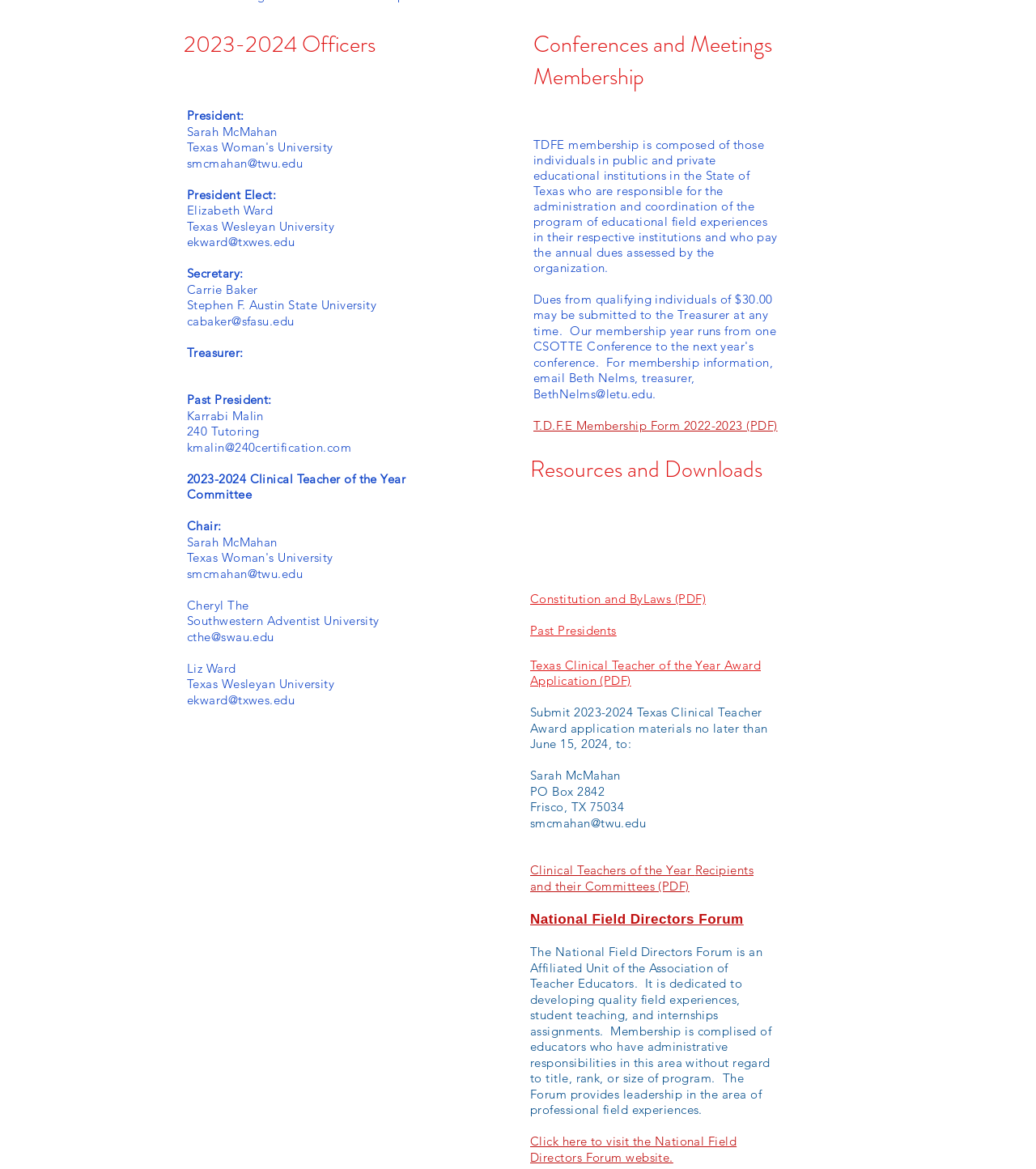Locate the bounding box of the UI element based on this description: "T.D.F.E Membership Form 2022-2023 (PDF)". Provide four float numbers between 0 and 1 as [left, top, right, bottom].

[0.515, 0.357, 0.75, 0.37]